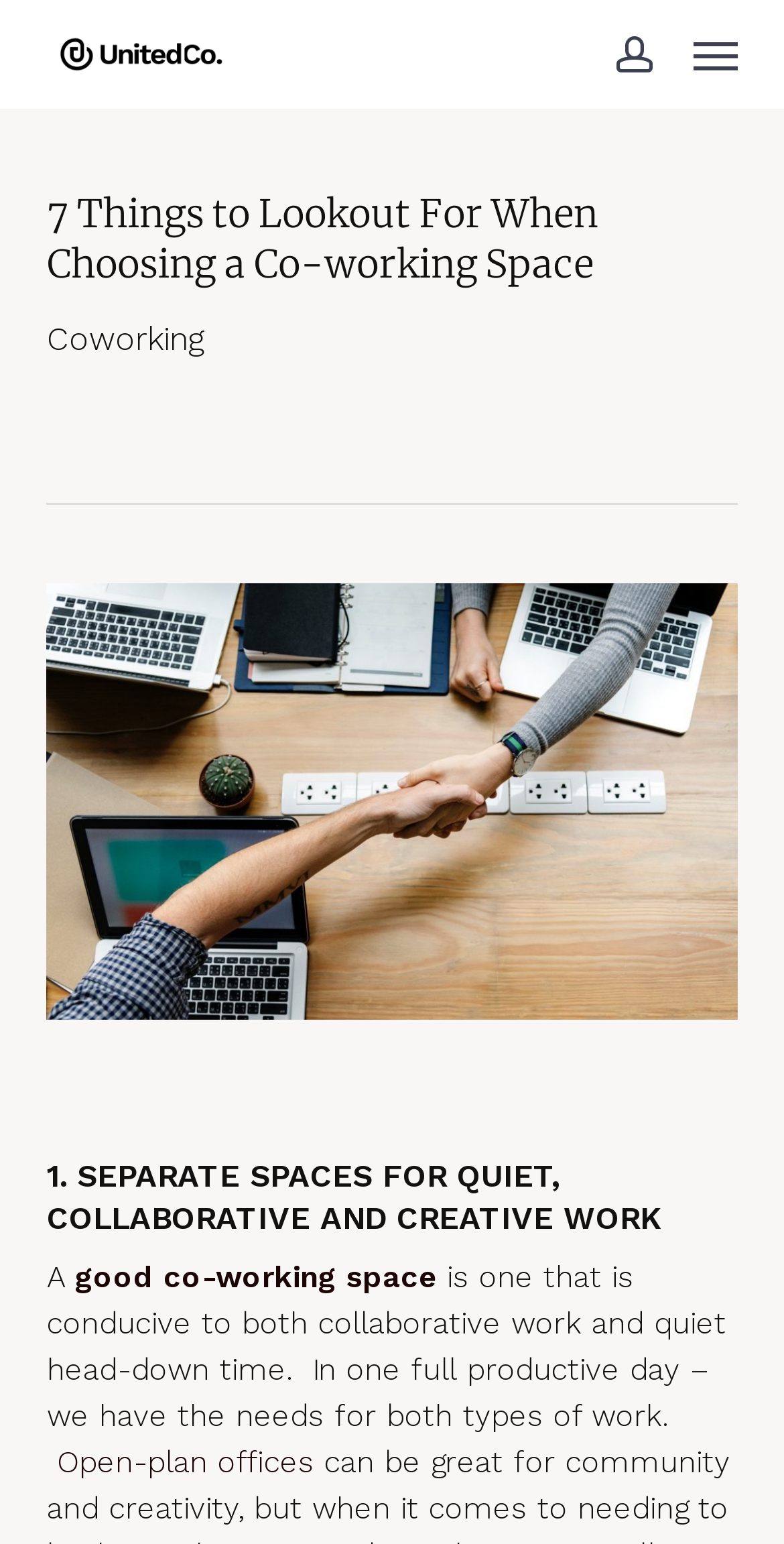Articulate a complete and detailed caption of the webpage elements.

The webpage appears to be an article about choosing a co-working space, with a focus on 7 key factors to consider. At the top left of the page, there is a link to "United Co." accompanied by an image with the same name. On the top right, there is a link to "account" and a button labeled "Navigation Menu".

The main heading of the article, "7 Things to Lookout For When Choosing a Co-working Space", is prominently displayed below the top navigation elements. Below the heading, there is a link to "Coworking" accompanied by a large image that takes up most of the width of the page. The image is likely a relevant illustration or graphic related to the topic of coworking.

The article then dives into the first of the 7 factors, which is the importance of separate spaces for quiet, collaborative, and creative work. This section is headed by a subheading and includes a brief paragraph of text that explains the need for a good co-working space to accommodate both collaborative and quiet work. There are also links to related topics, such as "good co-working space" and "Open-plan offices", which are likely references or further reading materials.

Overall, the webpage appears to be a informative article with a clear structure and relevant visuals, aimed at helping readers choose a suitable co-working space.